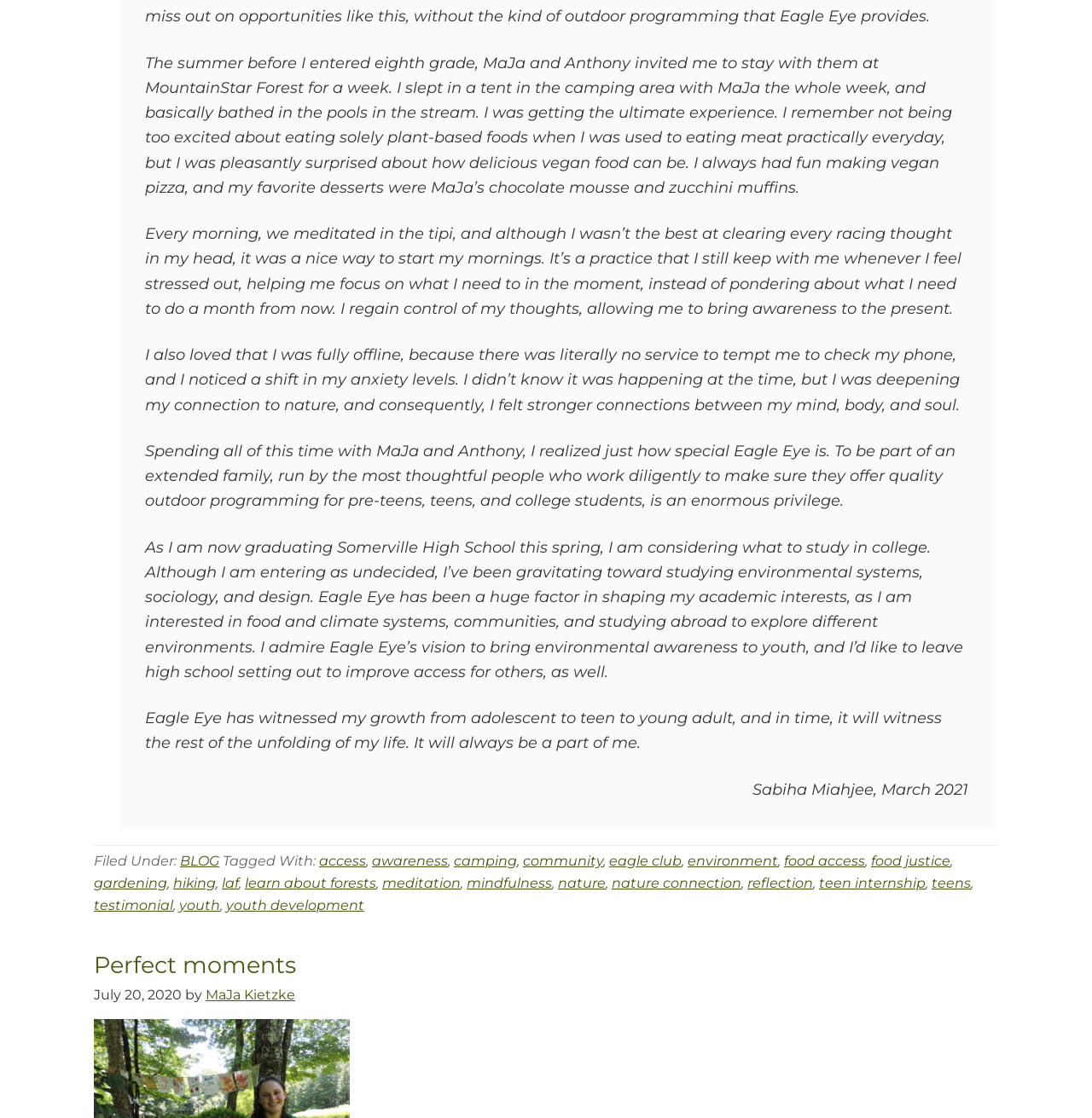Please provide a short answer using a single word or phrase for the question:
What is one of the academic interests the author is considering?

Environmental systems